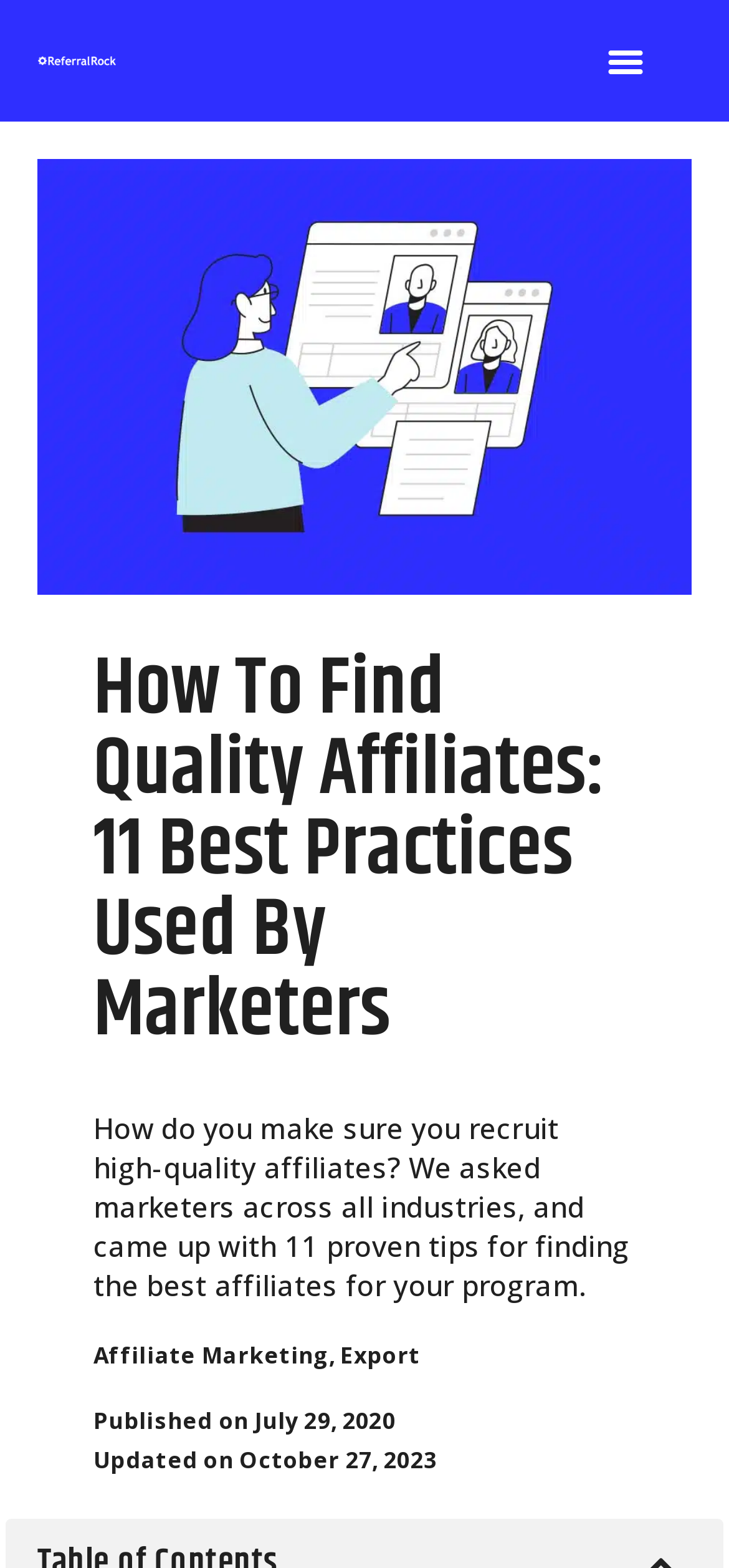How many tips are provided in this article?
Could you answer the question with a detailed and thorough explanation?

The static text on the webpage mentions '11 proven tips for finding the best affiliates for your program', which indicates that the article provides 11 tips on the topic.